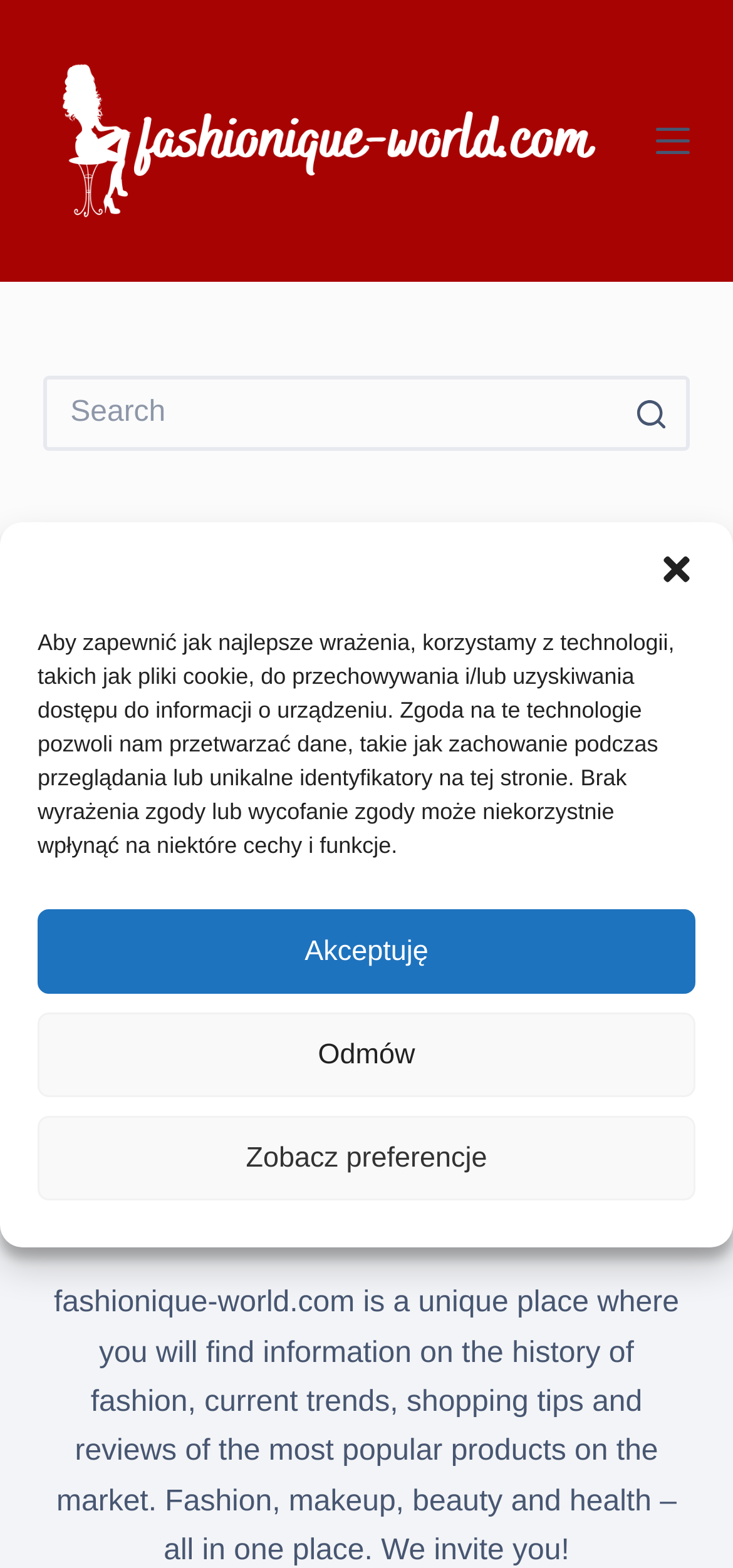Provide the bounding box coordinates for the specified HTML element described in this description: "Search icon". The coordinates should be four float numbers ranging from 0 to 1, in the format [left, top, right, bottom].

[0.837, 0.24, 0.94, 0.288]